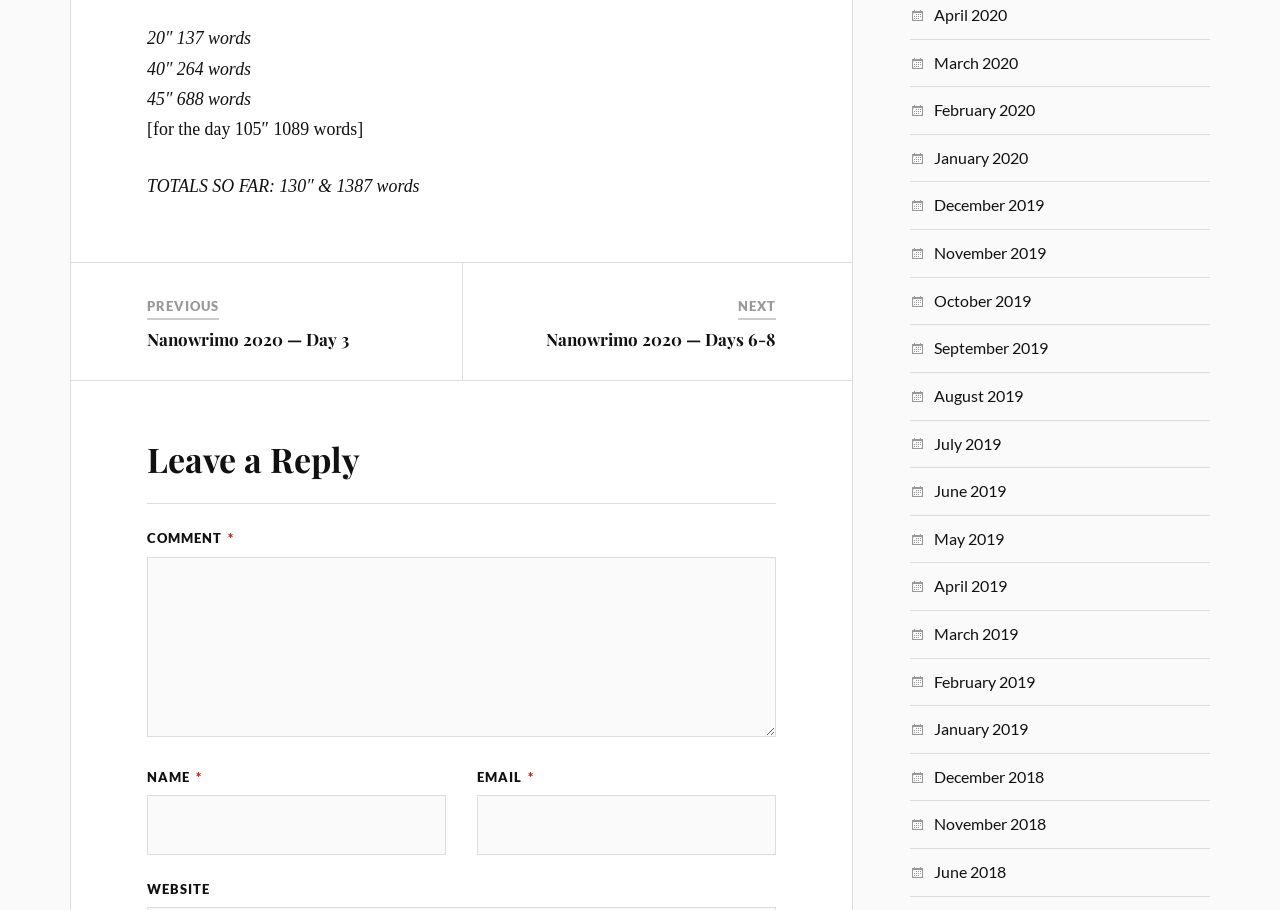What is the purpose of the textbox labeled 'COMMENT *'?
Please analyze the image and answer the question with as much detail as possible.

I found the heading 'Leave a Reply' above the textbox labeled 'COMMENT *', which suggests that the purpose of this textbox is to leave a reply or comment.